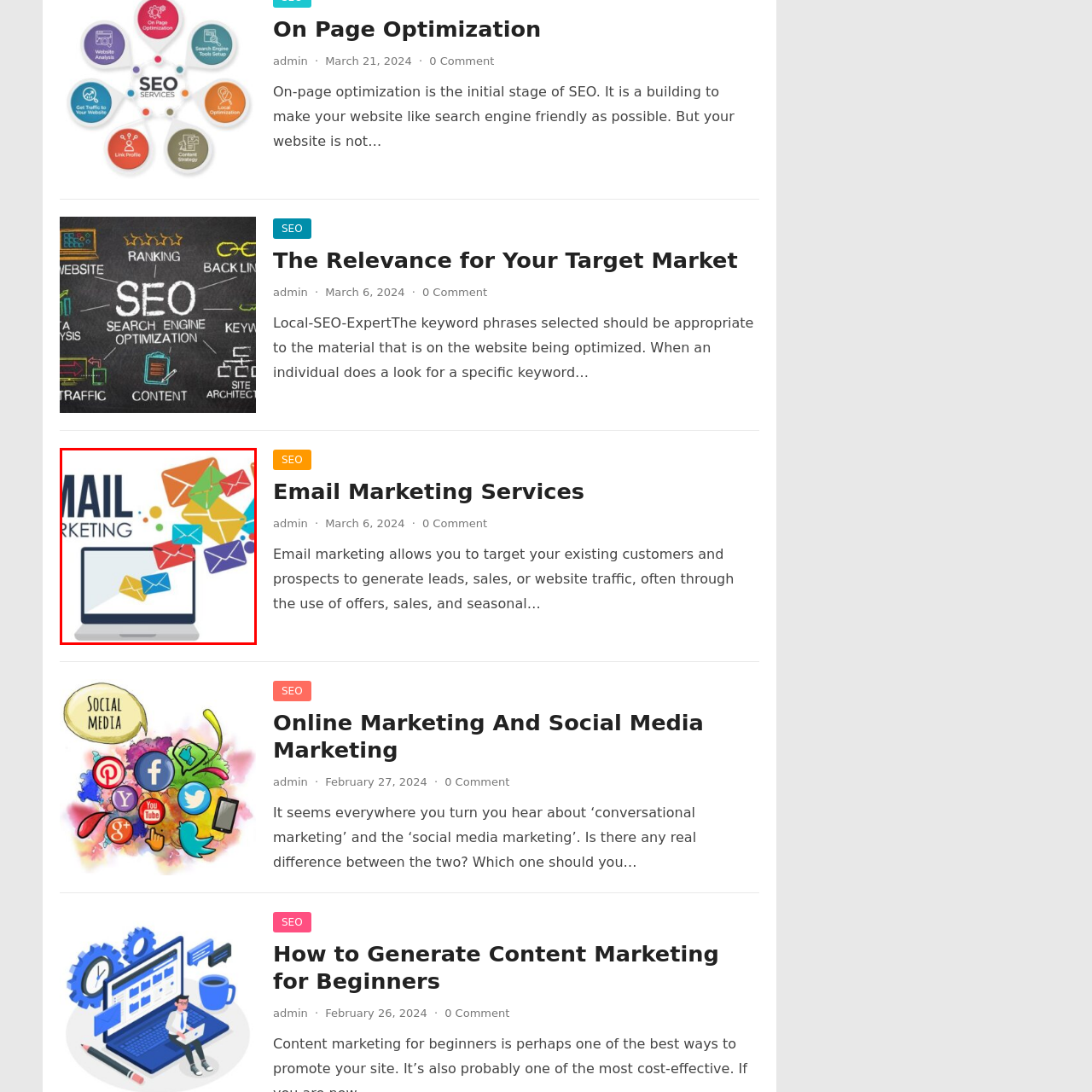Refer to the image contained within the red box, What is emerging from the laptop screen?
 Provide your response as a single word or phrase.

Colorful envelopes